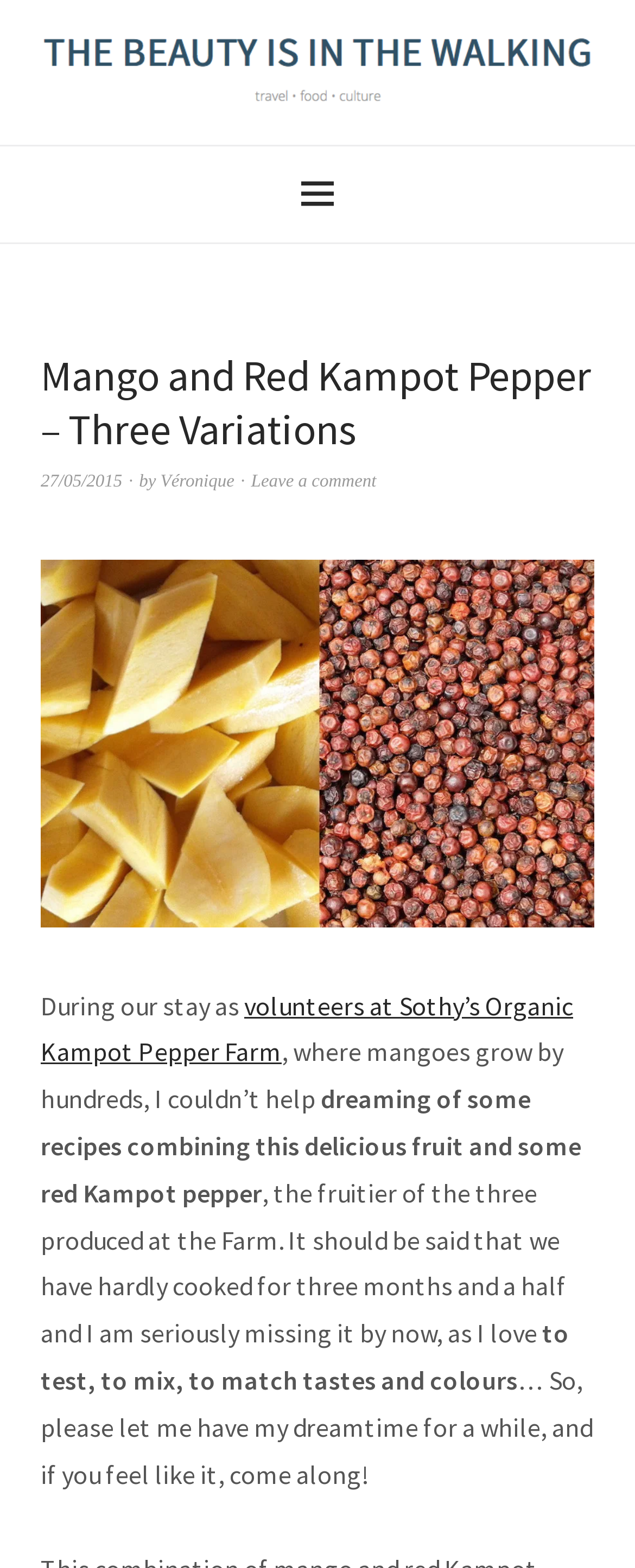What is the fruit mentioned in the recipe?
Answer the question using a single word or phrase, according to the image.

Mango